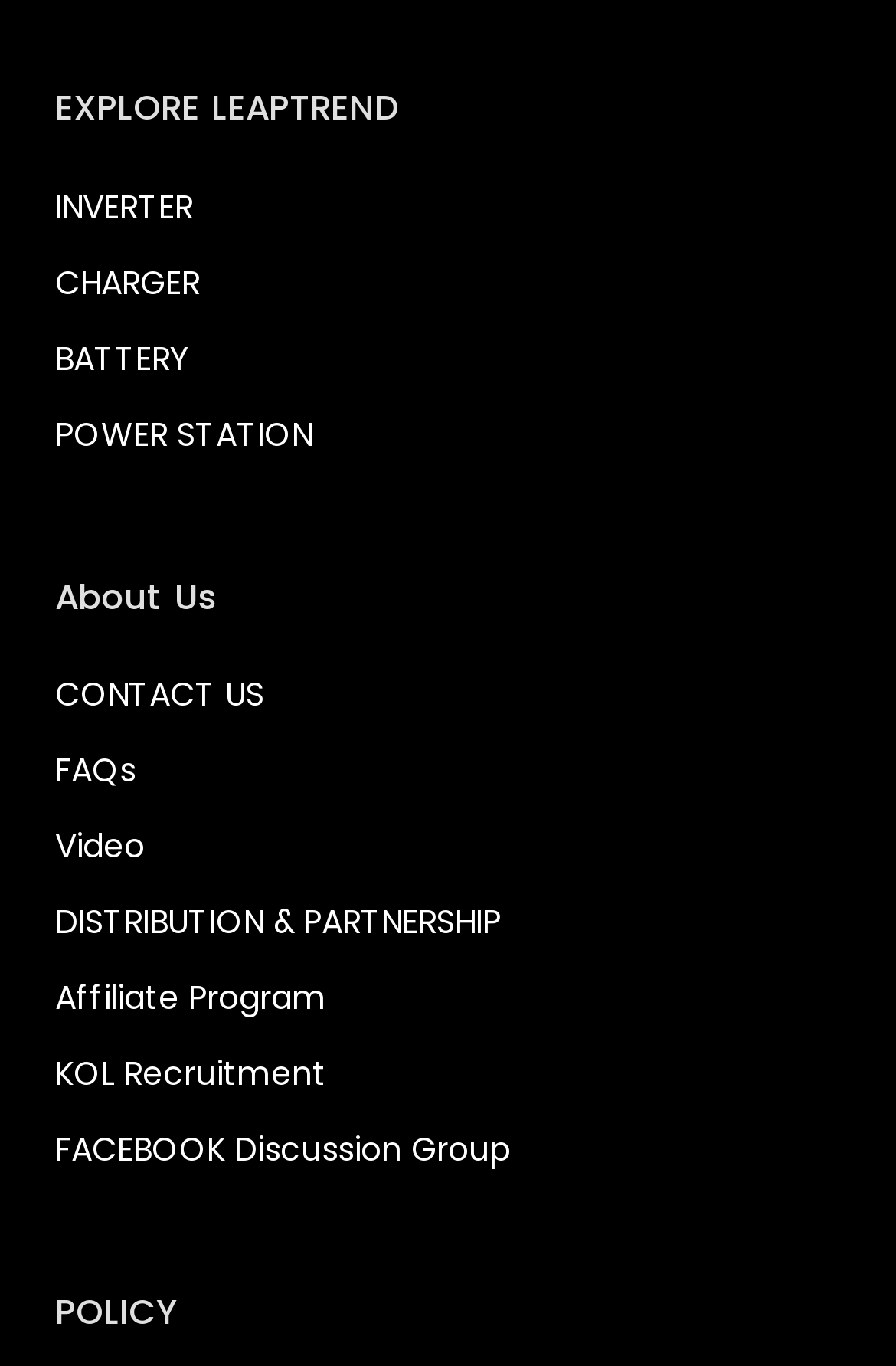Based on the element description POWER STATION, identify the bounding box coordinates for the UI element. The coordinates should be in the format (top-left x, top-left y, bottom-right x, bottom-right y) and within the 0 to 1 range.

[0.062, 0.3, 0.938, 0.336]